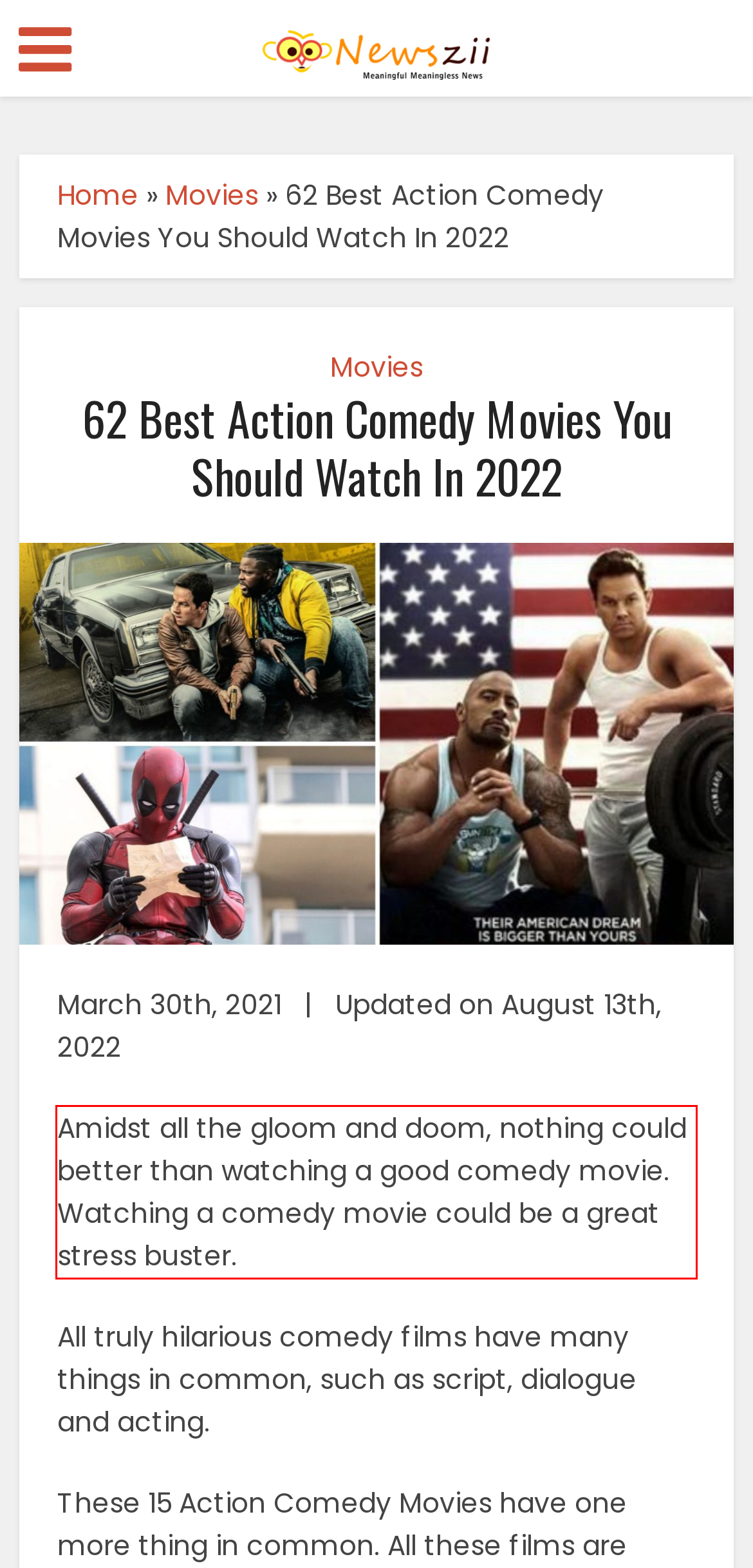Please perform OCR on the text within the red rectangle in the webpage screenshot and return the text content.

Amidst all the gloom and doom, nothing could better than watching a good comedy movie. Watching a comedy movie could be a great stress buster.